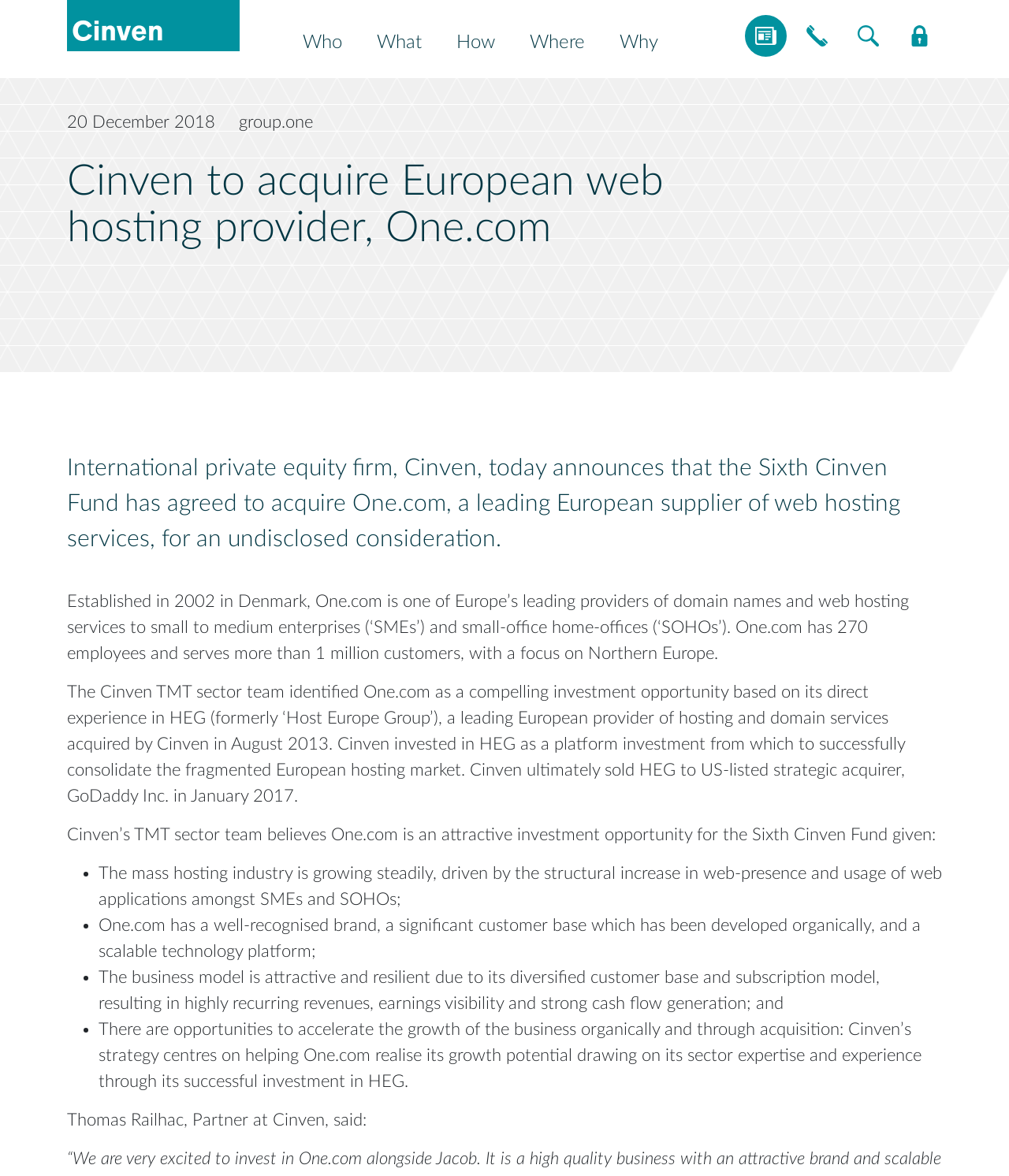How many employees does One.com have?
Please provide a comprehensive answer based on the visual information in the image.

The answer can be found in the paragraph that describes One.com, which states 'One.com has 270 employees and serves more than 1 million customers, with a focus on Northern Europe.' This indicates that One.com has 270 employees.